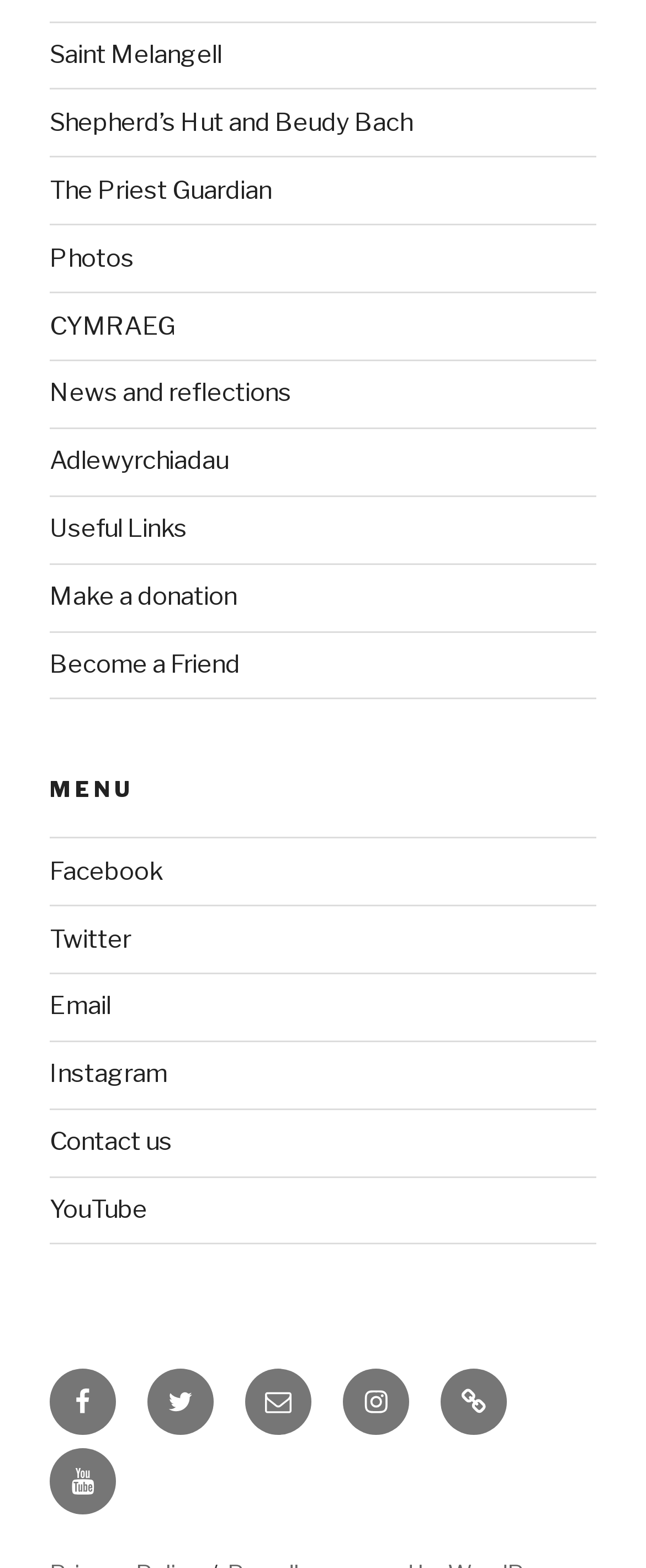Please provide a one-word or phrase answer to the question: 
How many social media links are in the footer?

5